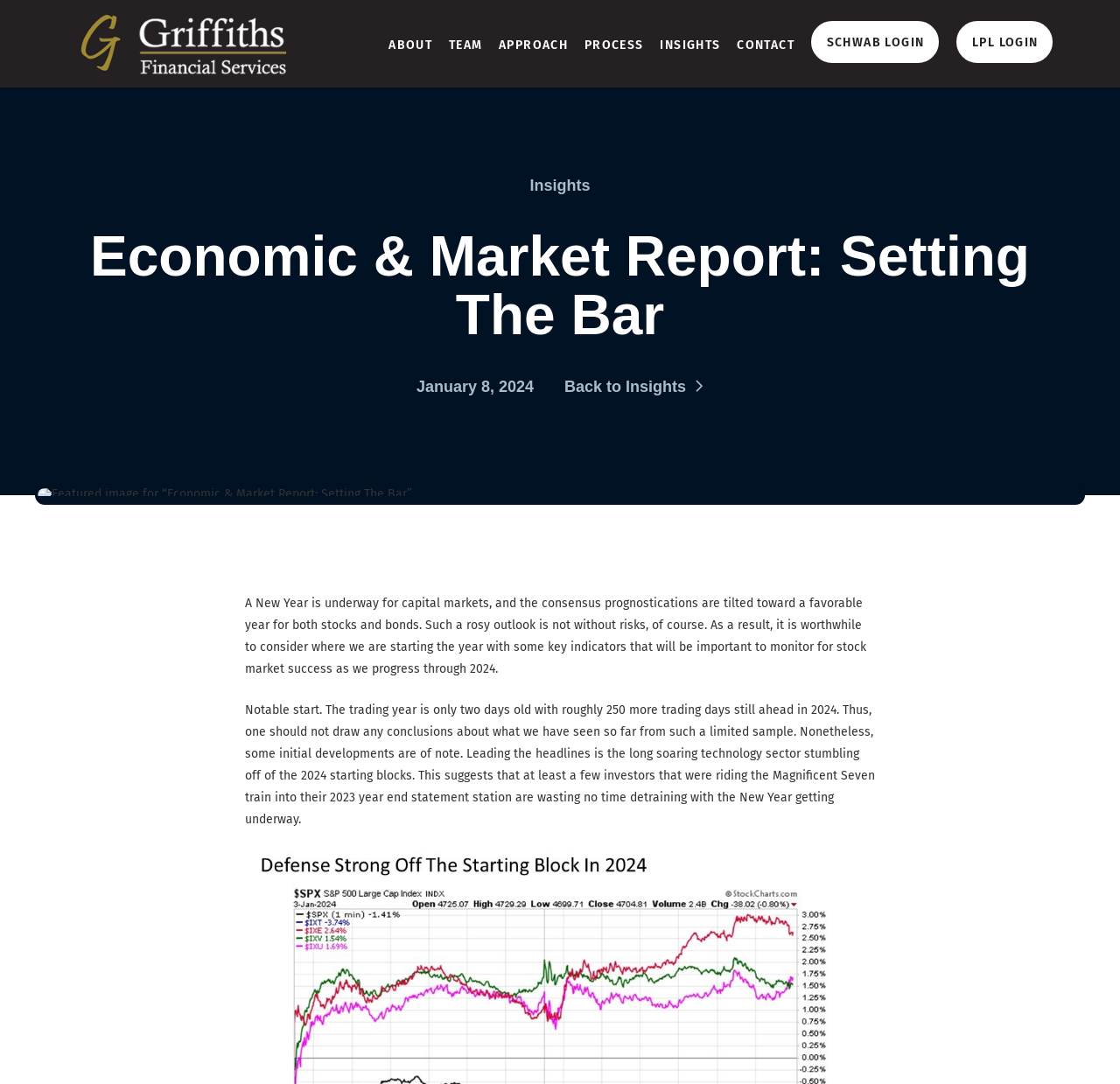Use a single word or phrase to answer the question:
What is the topic of the featured image?

Economic & Market Report: Setting The Bar